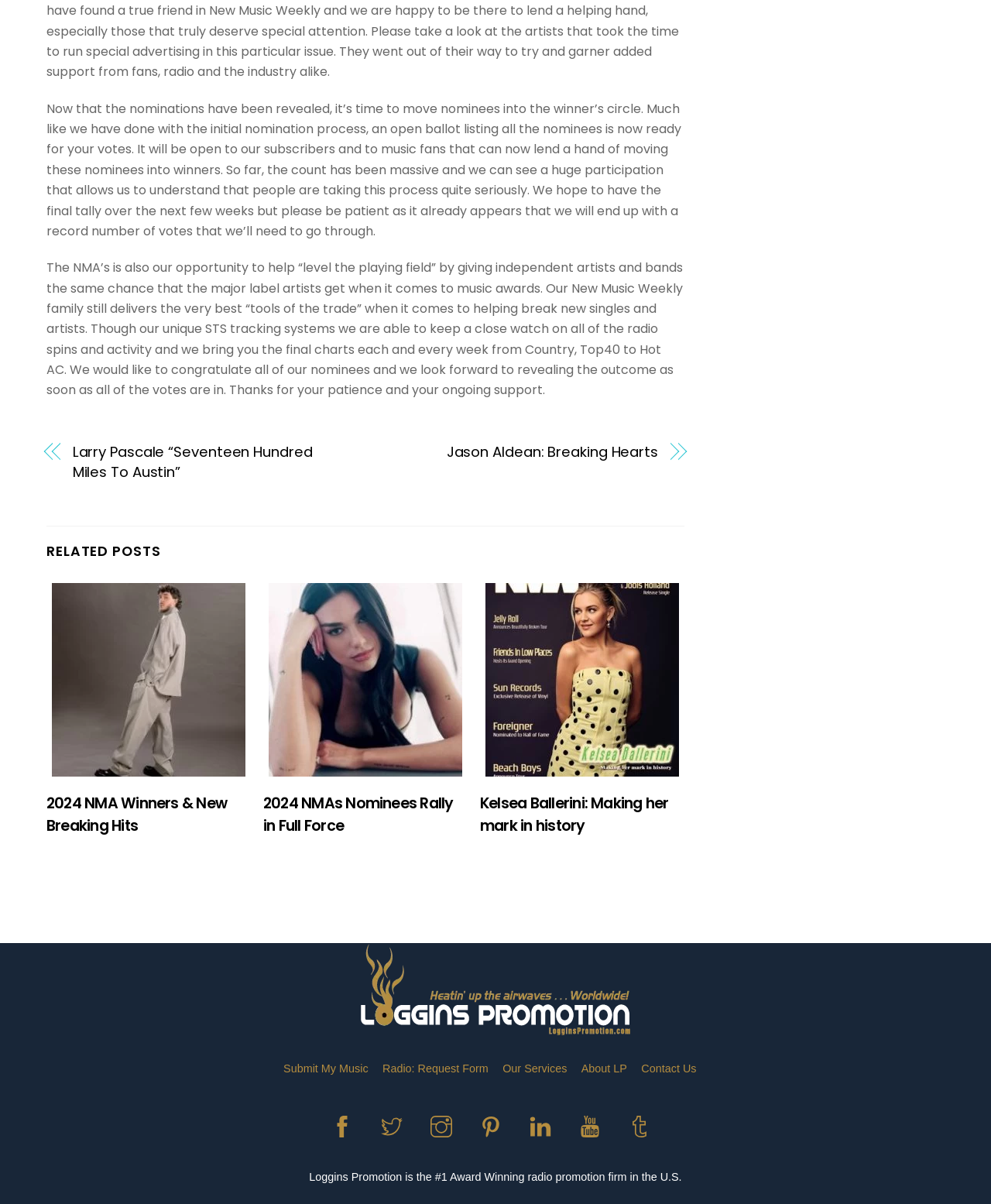Please identify the bounding box coordinates for the region that you need to click to follow this instruction: "Read about 2024 NMA Winners & New Breaking Hits".

[0.047, 0.659, 0.229, 0.695]